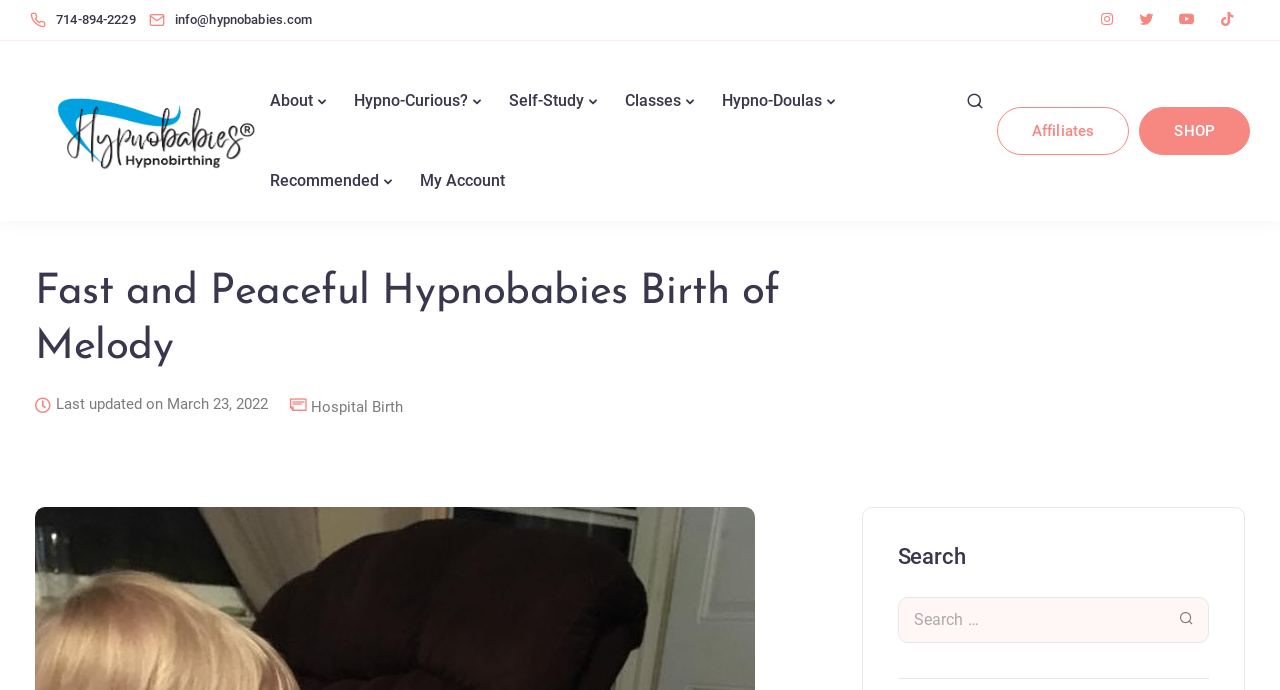Locate the bounding box coordinates of the element's region that should be clicked to carry out the following instruction: "Send an email". The coordinates need to be four float numbers between 0 and 1, i.e., [left, top, right, bottom].

[0.137, 0.017, 0.252, 0.039]